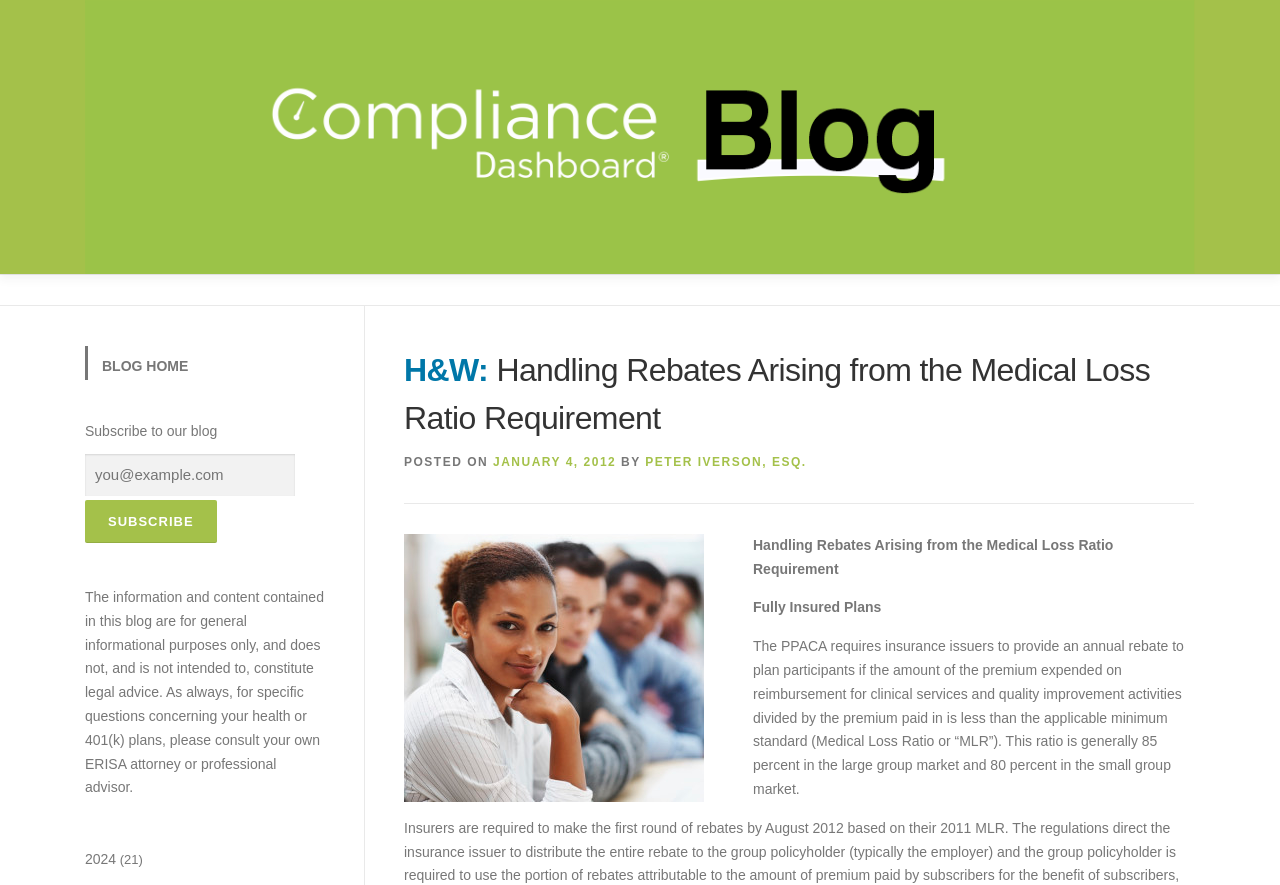Return the bounding box coordinates of the UI element that corresponds to this description: "January 4, 2012April 7, 2014". The coordinates must be given as four float numbers in the range of 0 and 1, [left, top, right, bottom].

[0.385, 0.515, 0.481, 0.53]